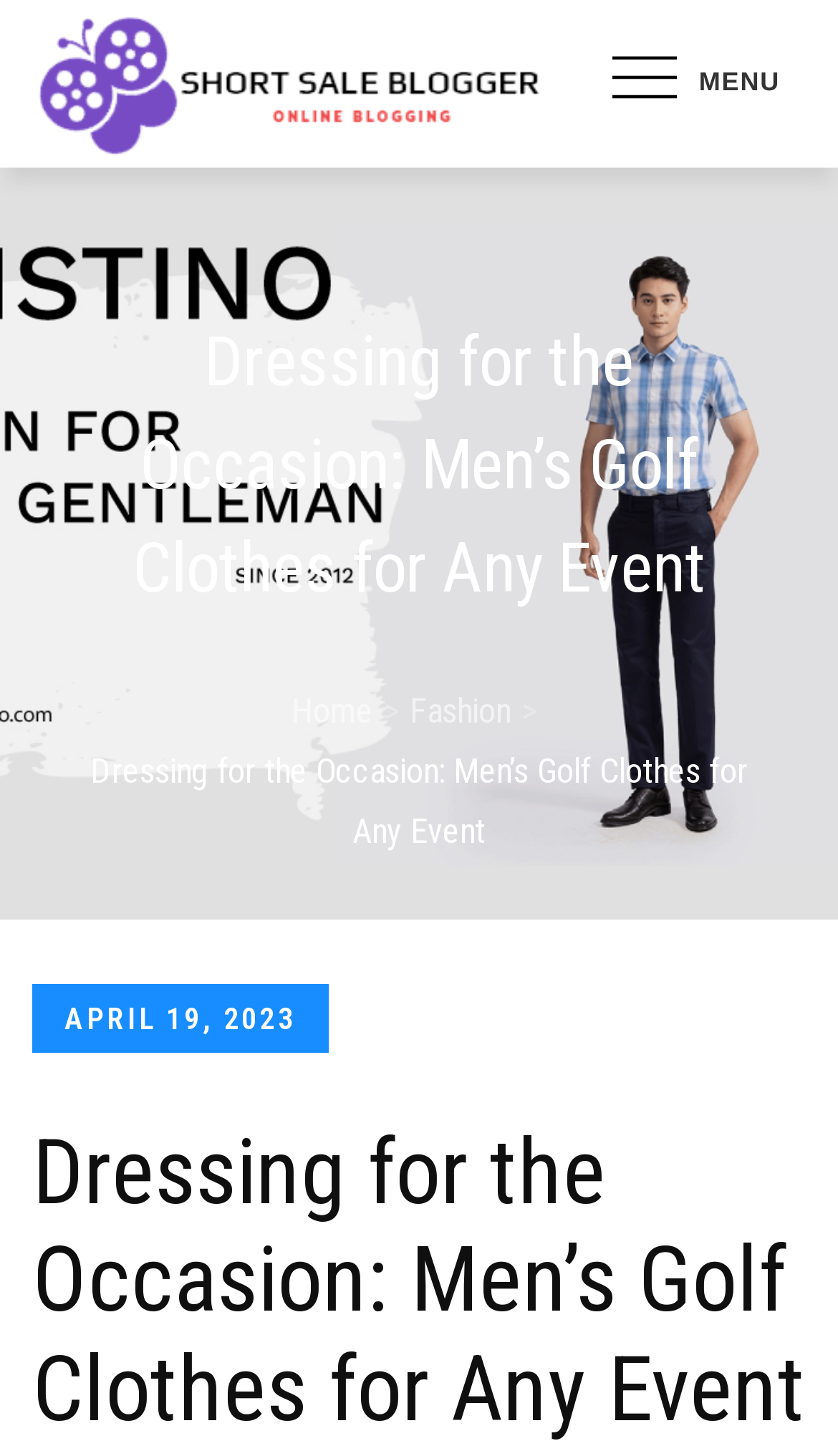What is the name of the blog?
Please answer using one word or phrase, based on the screenshot.

Short Sale Blogger